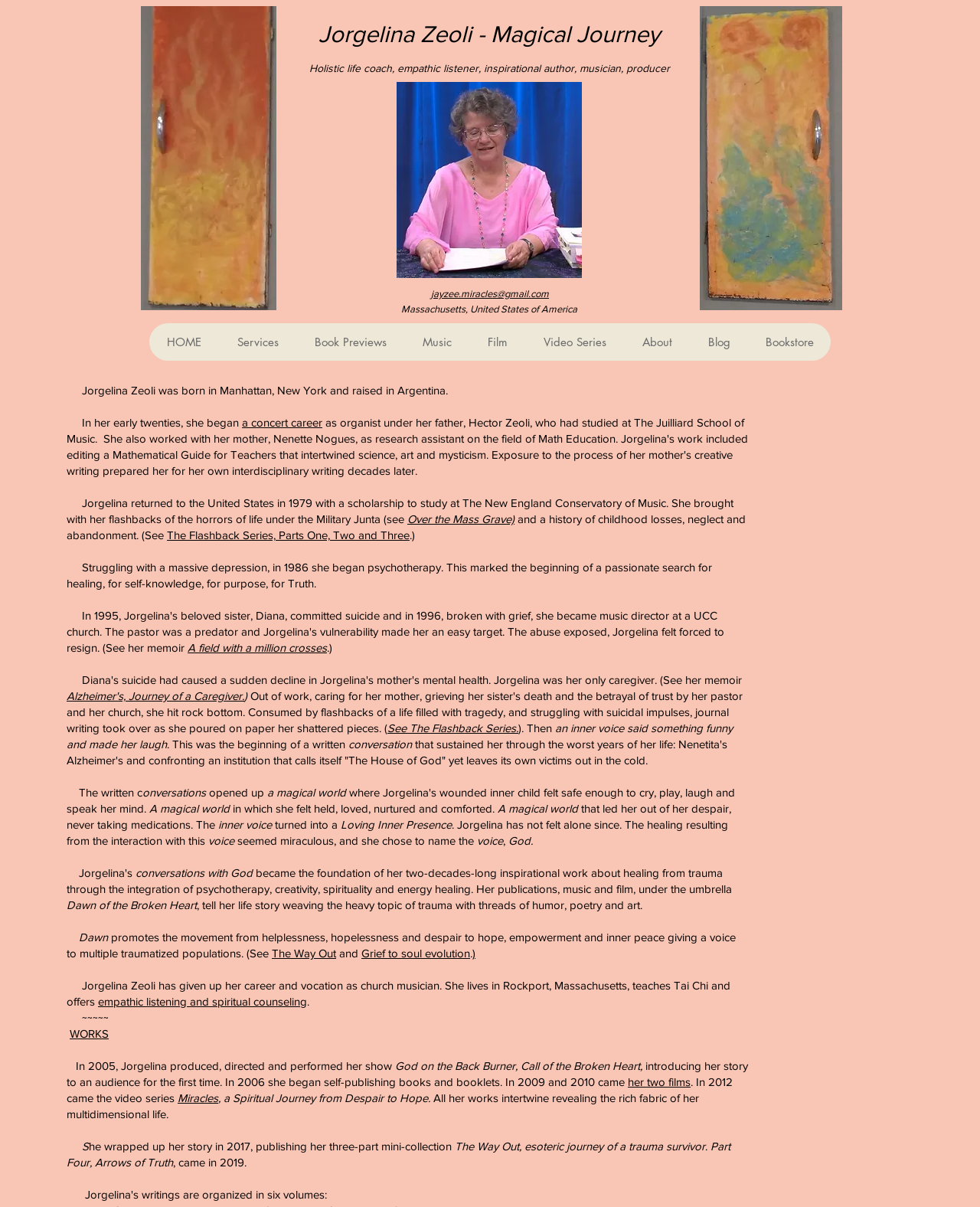Find the bounding box coordinates for the UI element whose description is: "Book Previews". The coordinates should be four float numbers between 0 and 1, in the format [left, top, right, bottom].

[0.302, 0.268, 0.412, 0.299]